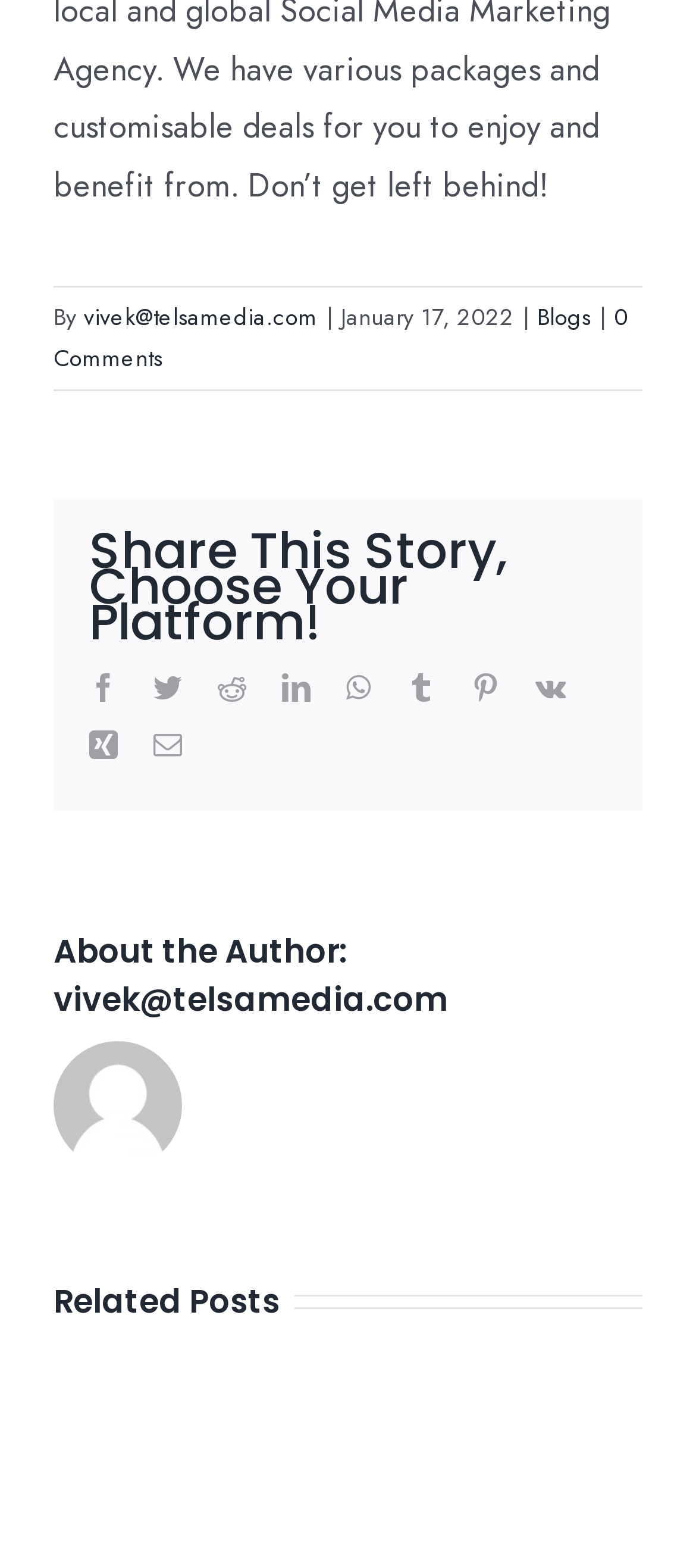How many social media platforms are available to share the story?
Refer to the image and provide a detailed answer to the question.

I counted the number of social media links available to share the story, which are Facebook, Twitter, Reddit, LinkedIn, WhatsApp, Tumblr, Pinterest, Vk, and Xing, totaling 9 platforms.